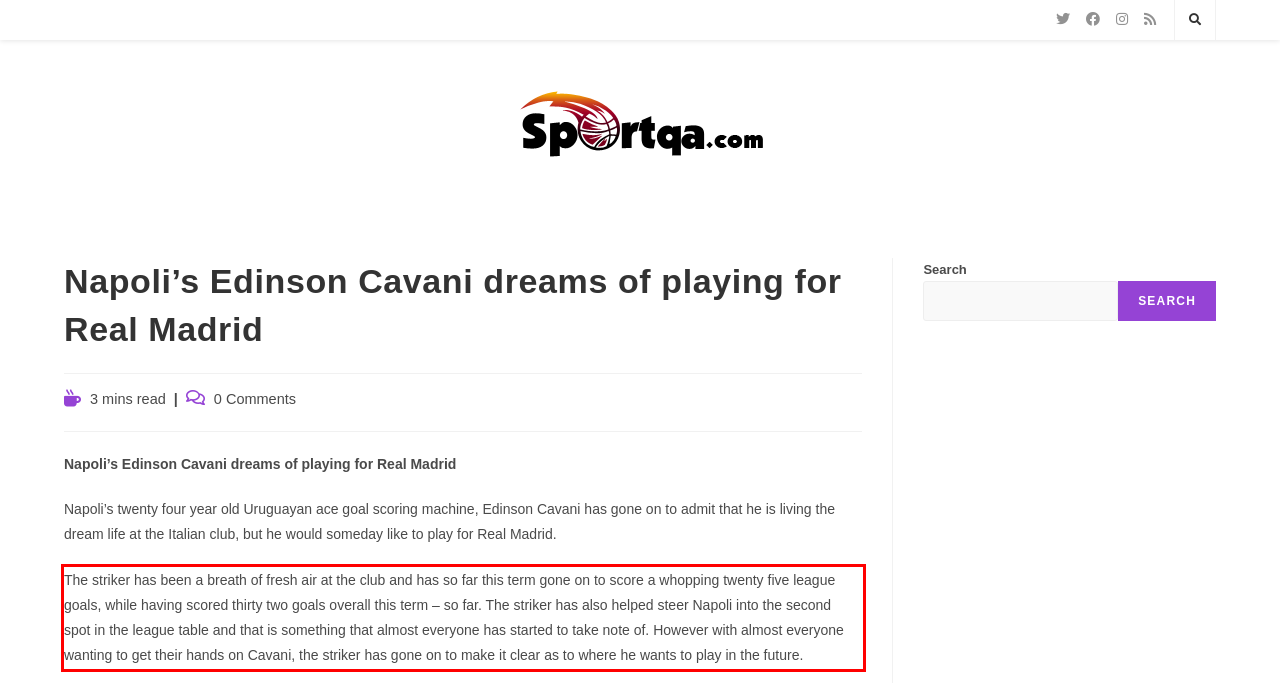You have a screenshot of a webpage where a UI element is enclosed in a red rectangle. Perform OCR to capture the text inside this red rectangle.

The striker has been a breath of fresh air at the club and has so far this term gone on to score a whopping twenty five league goals, while having scored thirty two goals overall this term – so far. The striker has also helped steer Napoli into the second spot in the league table and that is something that almost everyone has started to take note of. However with almost everyone wanting to get their hands on Cavani, the striker has gone on to make it clear as to where he wants to play in the future.